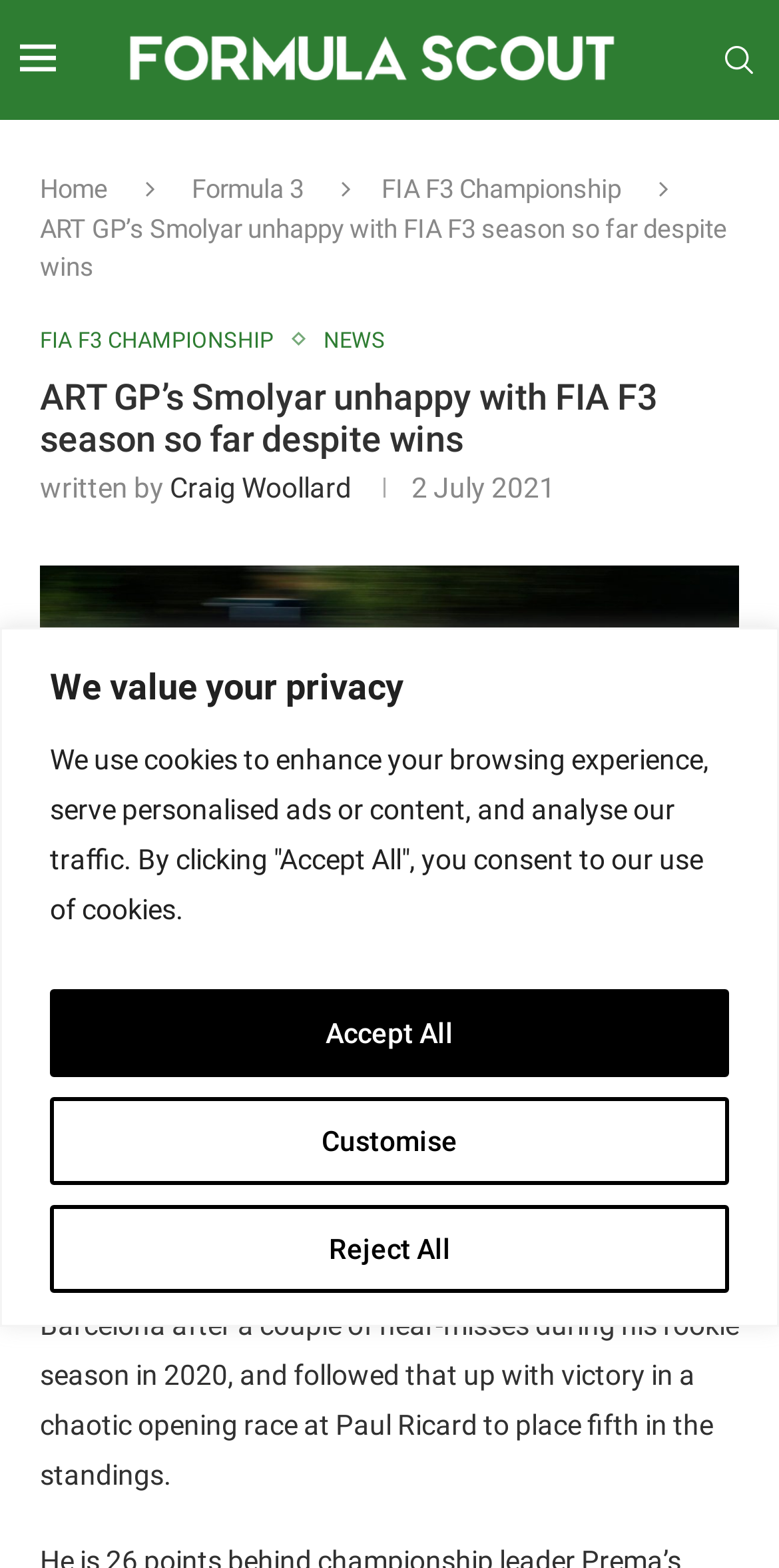Locate the primary headline on the webpage and provide its text.

ART GP’s Smolyar unhappy with FIA F3 season so far despite wins